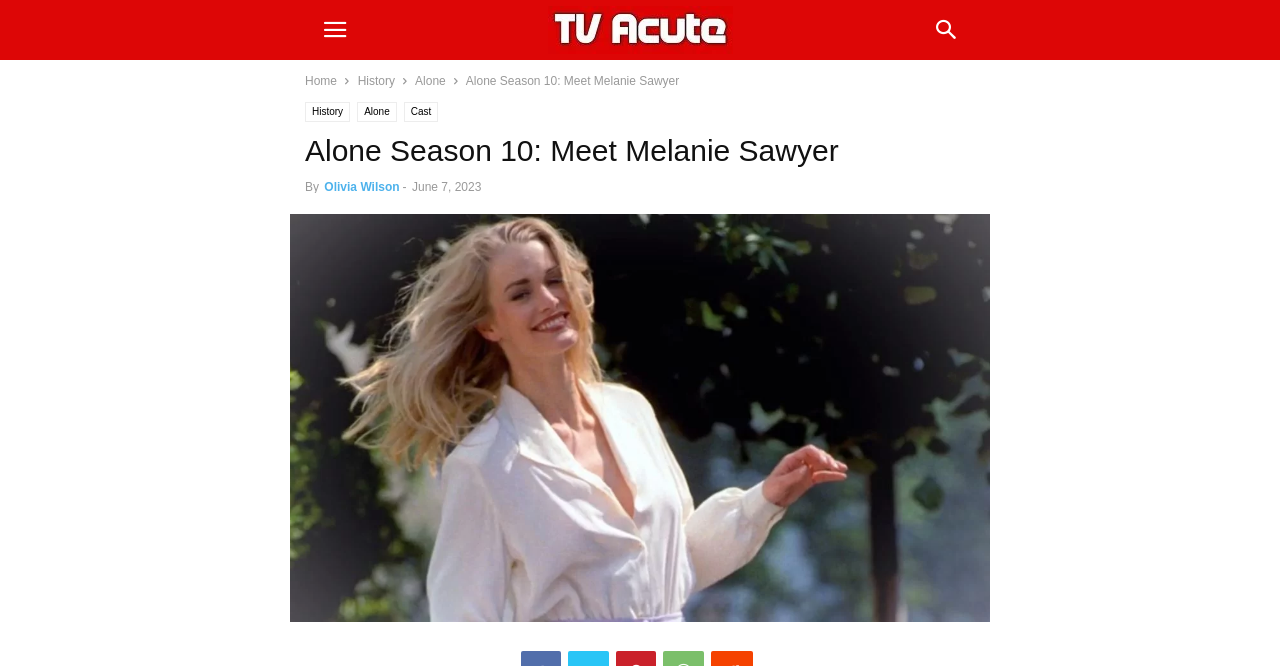Determine the bounding box coordinates of the clickable region to follow the instruction: "Learn more about Melanie Sawyer in Alone Season 10".

[0.227, 0.945, 0.773, 0.971]